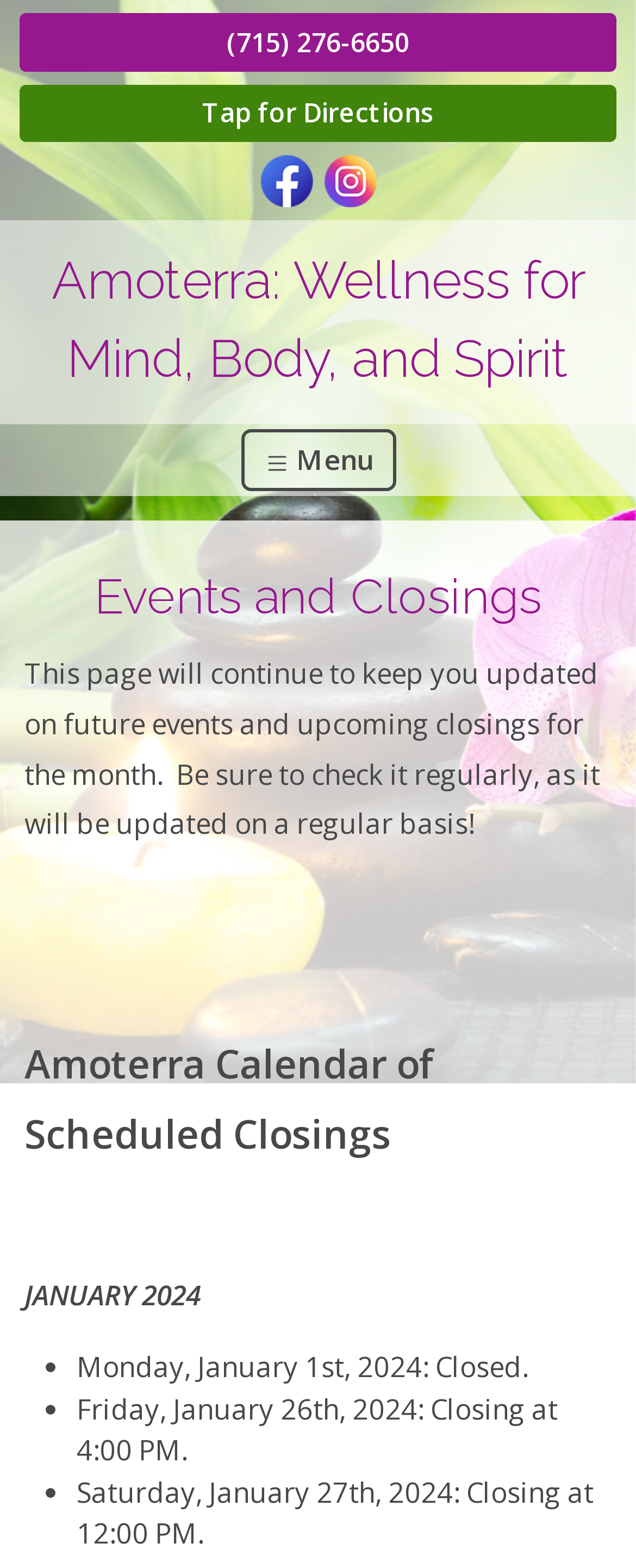Please answer the following question as detailed as possible based on the image: 
What is the phone number to call for massage therapy?

I found the phone number by looking at the link element with the text '(715) 276-6650' which is located at the top of the webpage.